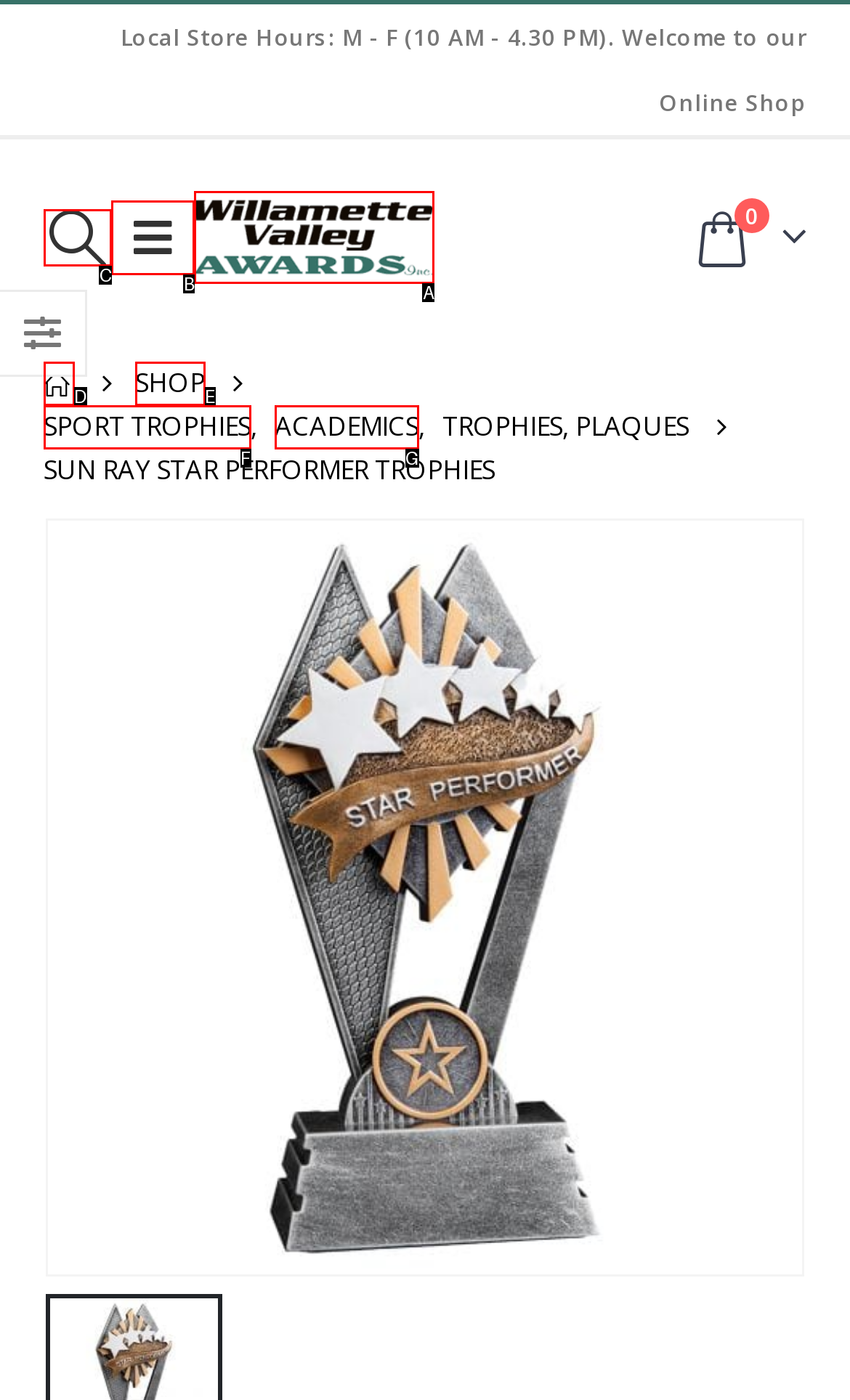Select the HTML element that matches the description: Academics
Respond with the letter of the correct choice from the given options directly.

G